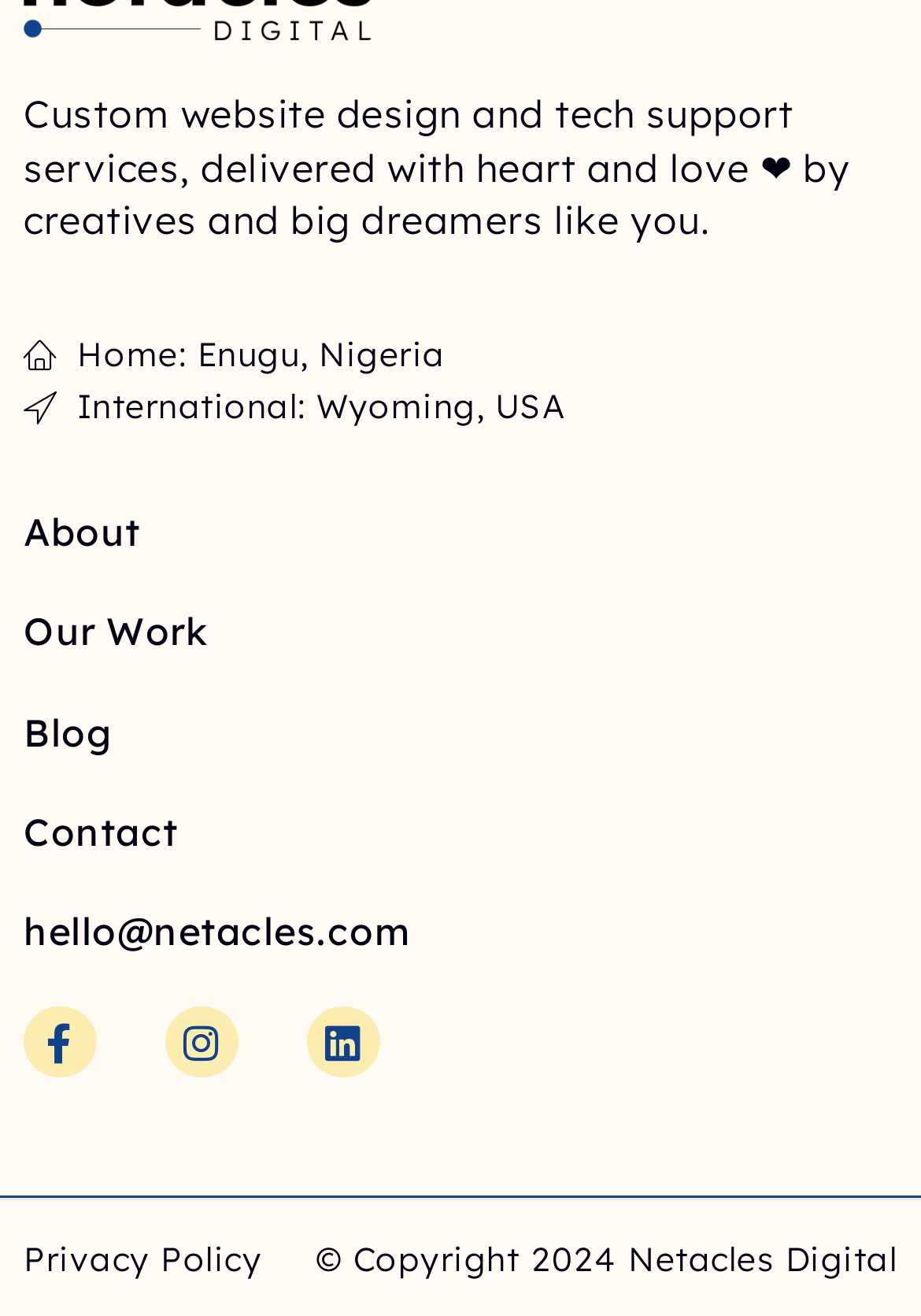Please identify the bounding box coordinates of the element I need to click to follow this instruction: "Contact us".

[0.026, 0.612, 0.226, 0.652]